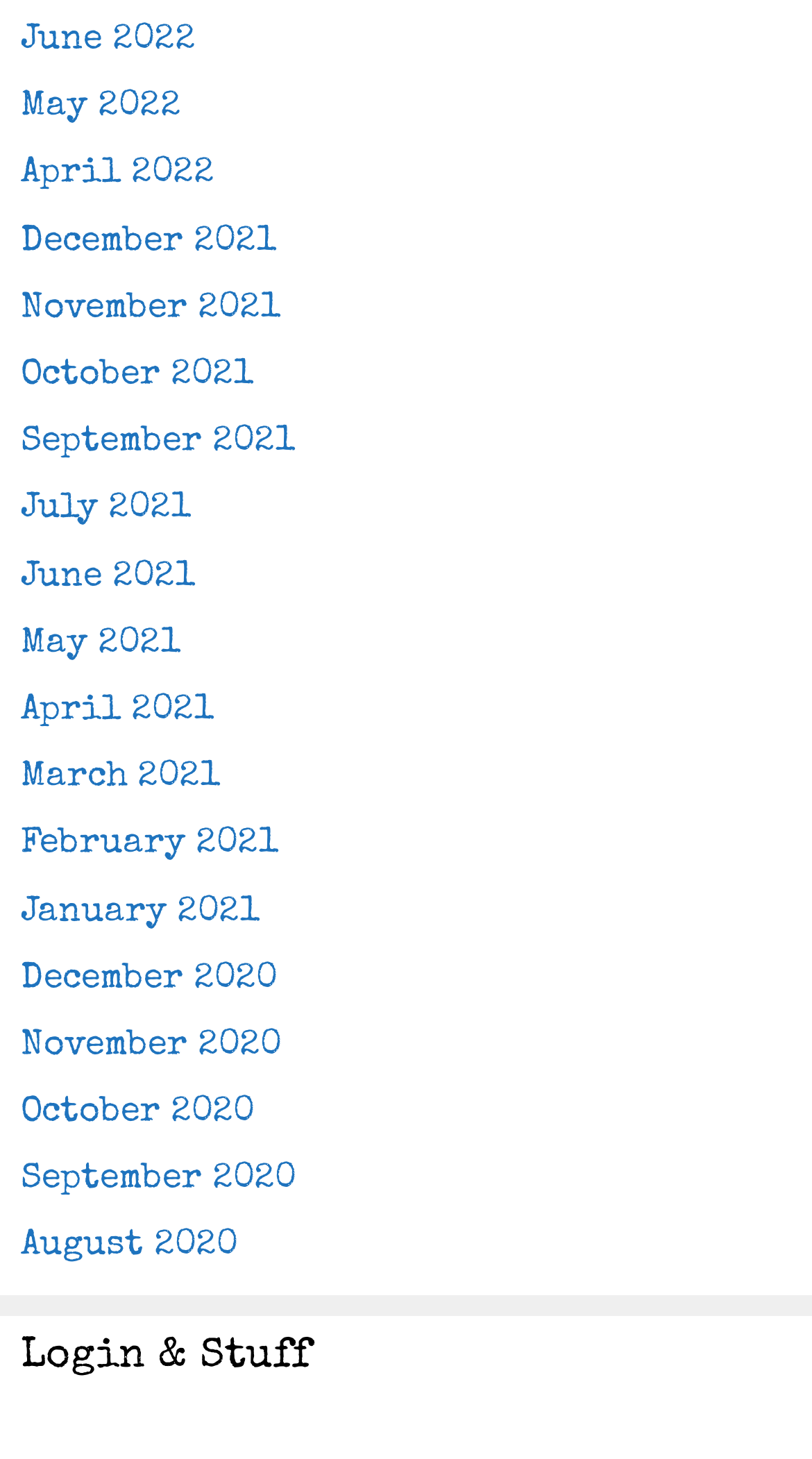Utilize the information from the image to answer the question in detail:
How many months are listed?

I counted the number of links on the webpage, each representing a month, from June 2022 to August 2020, and found 18 months listed.